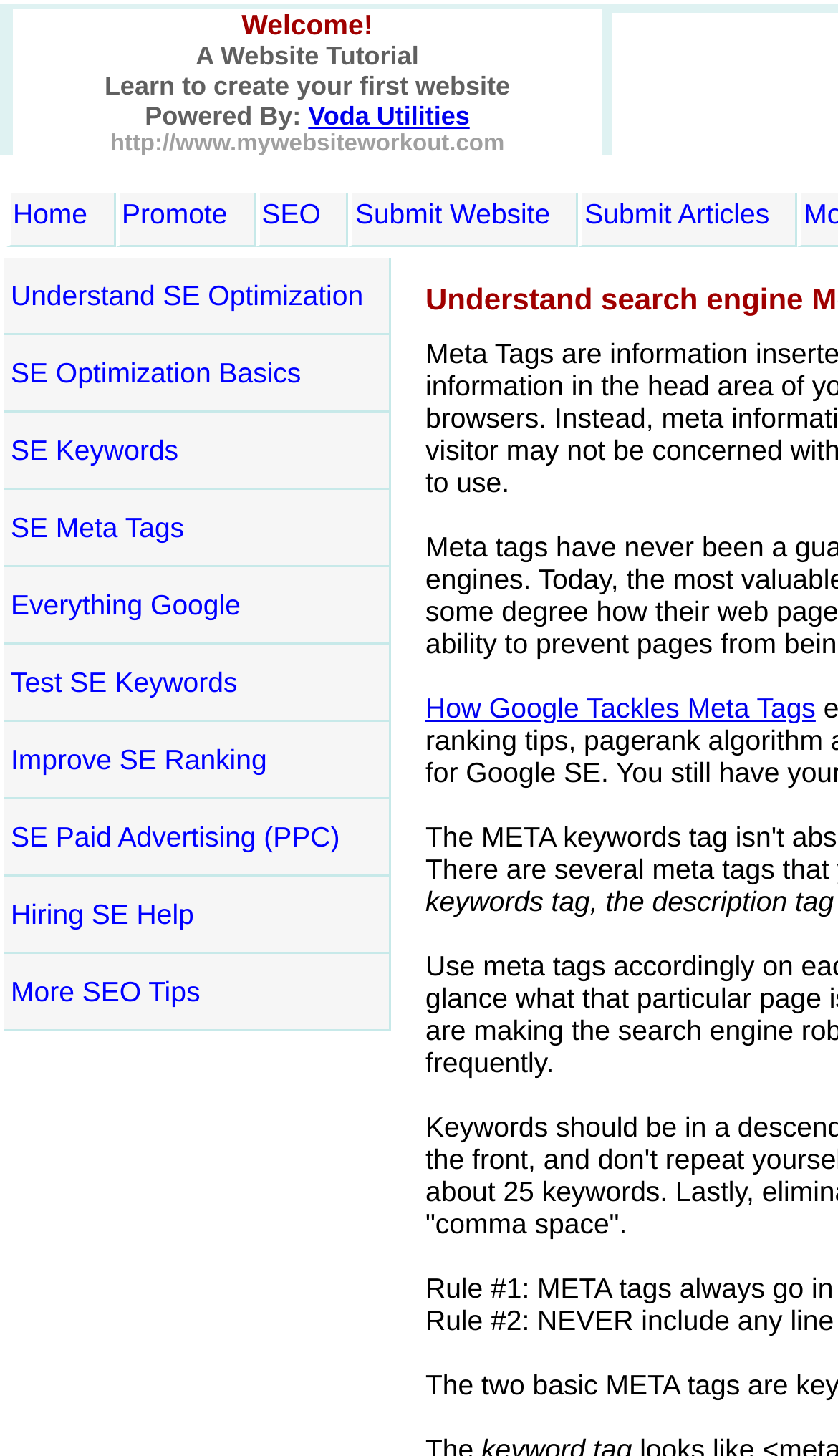Please identify the webpage's heading and generate its text content.

Understand search engine Meta Tags